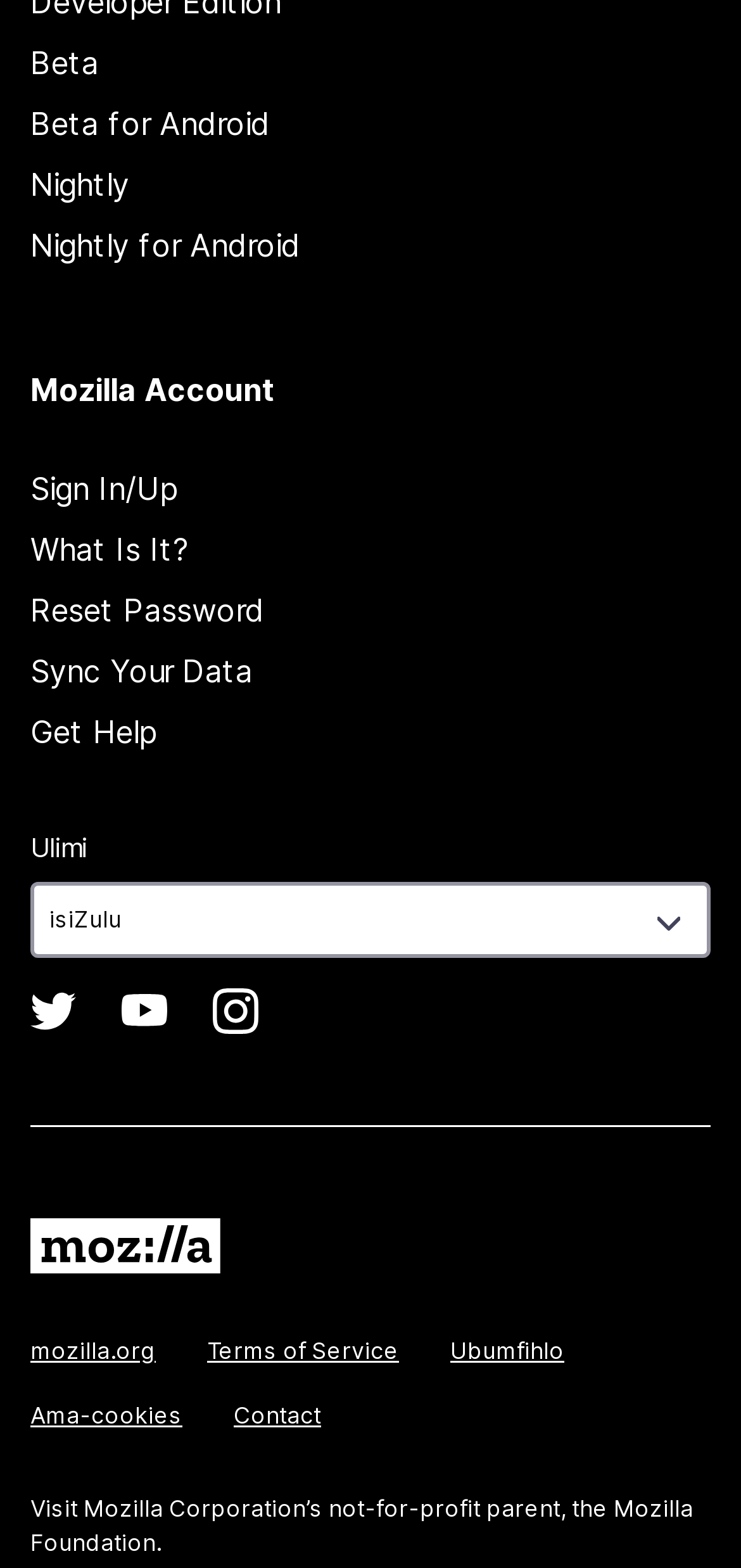Given the element description, predict the bounding box coordinates in the format (top-left x, top-left y, bottom-right x, bottom-right y). Make sure all values are between 0 and 1. Here is the element description: Ubumfihlo

[0.608, 0.852, 0.762, 0.87]